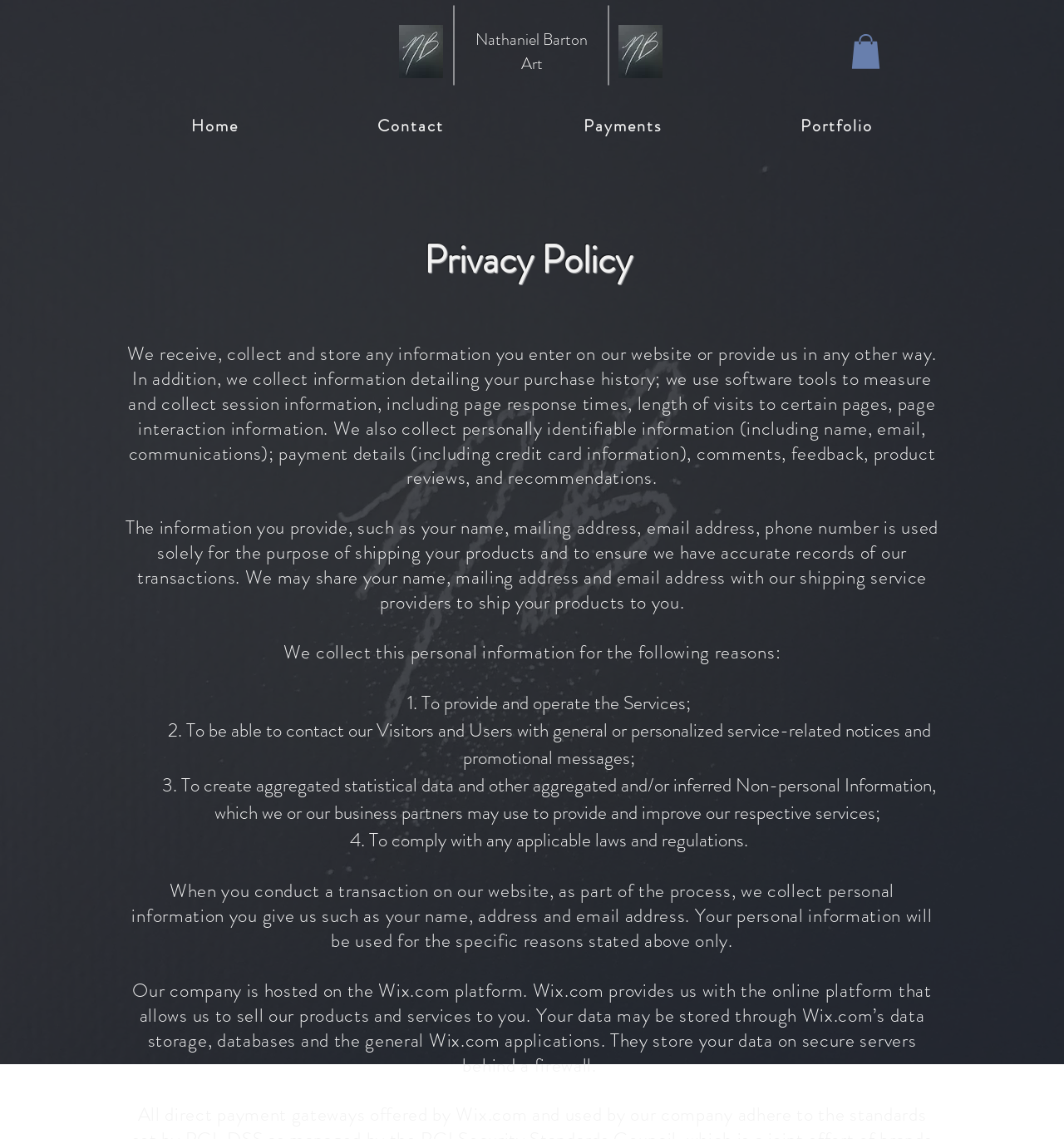What is the purpose of sharing name, mailing address, and email address?
Please use the image to provide an in-depth answer to the question.

The purpose of sharing name, mailing address, and email address is solely for the purpose of shipping products and to ensure accurate records of transactions.